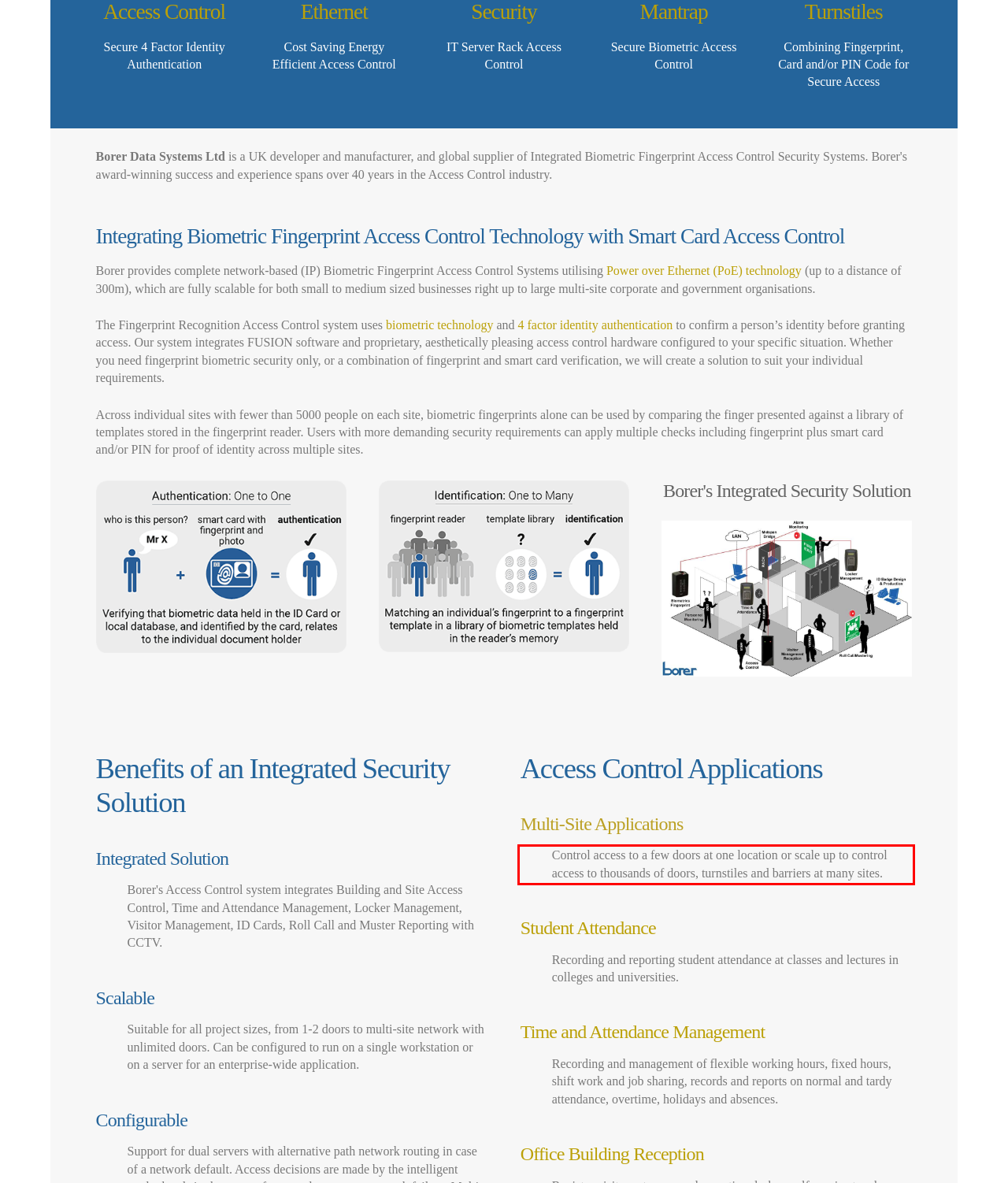Please analyze the screenshot of a webpage and extract the text content within the red bounding box using OCR.

Control access to a few doors at one location or scale up to control access to thousands of doors, turnstiles and barriers at many sites.